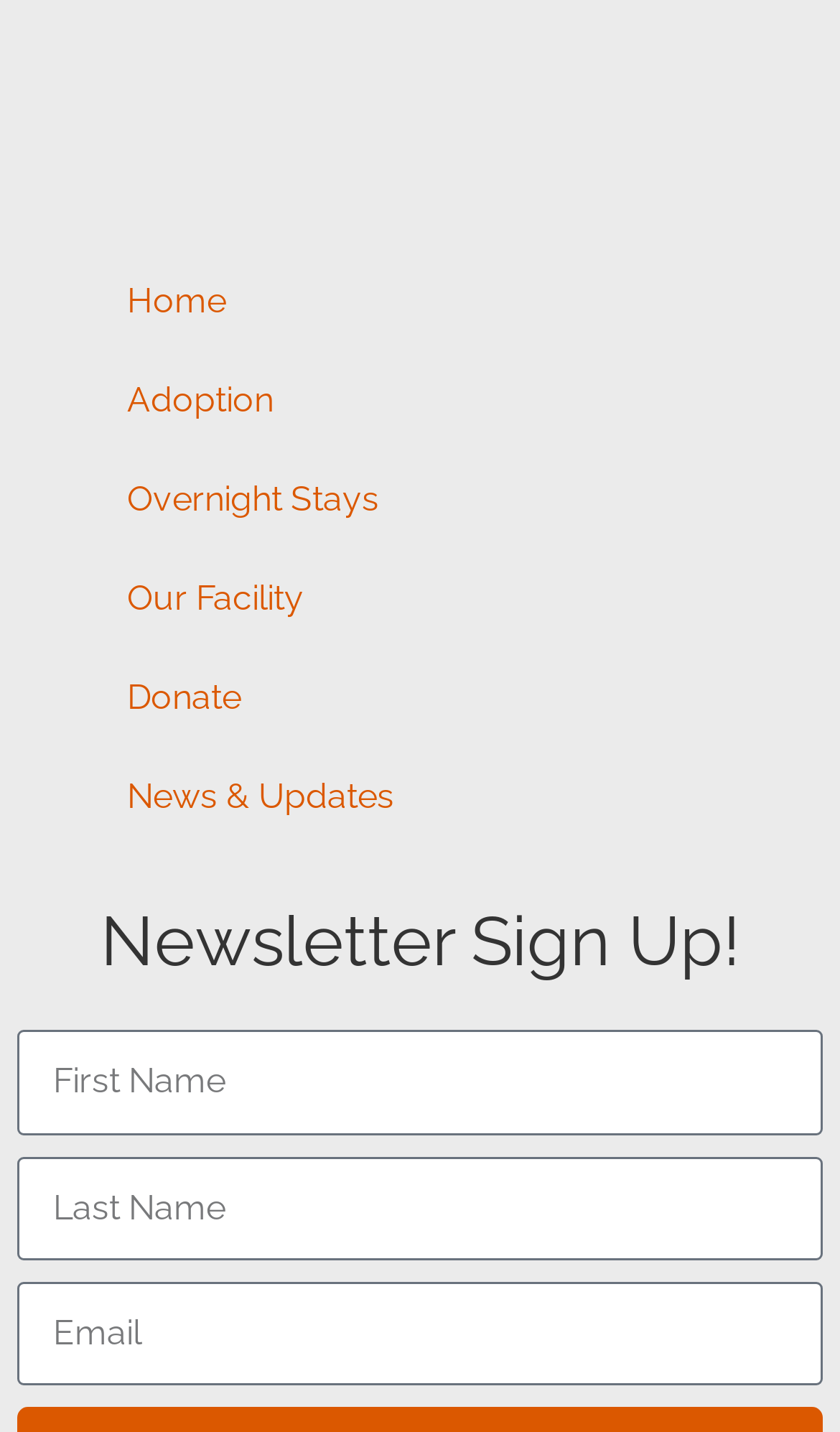What is the purpose of the textboxes?
Answer the question with just one word or phrase using the image.

Newsletter sign up